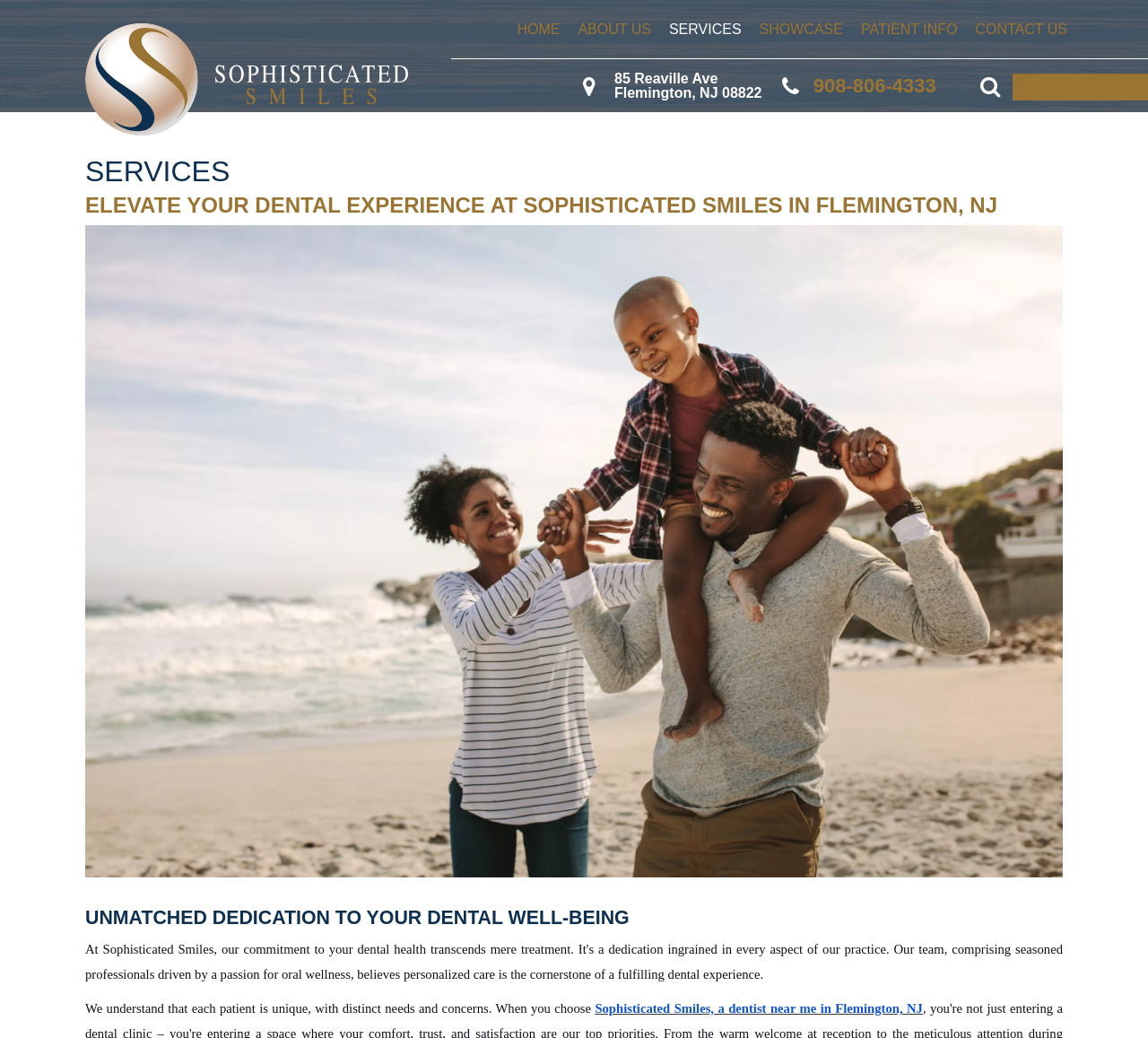Explain the features and main sections of the webpage comprehensively.

The webpage is about Sophisticated Smiles, a dental care provider in Flemington, NJ. At the top left, there is a logo image with the text "Sophisticated Smiles | Flemington, New Jersey". 

Below the logo, there is a navigation menu with five list items: "HOME", "ABOUT US", "SERVICES", "SHOWCASE", and "PATIENT INFO", followed by "CONTACT US" at the far right. Each list item contains a link with the same text.

Under the navigation menu, there is a section with the address "85 Reaville Ave Flemington, NJ 08822" and a phone number "908-806-4333". 

To the right of the address and phone number, there is a search bar with a text box and a "GO" button.

The main content of the webpage is divided into sections. The first section has a heading "SERVICES" and a subheading "ELEVATE YOUR DENTAL EXPERIENCE AT SOPHISTICATED SMILES IN FLEMINGTON, NJ". Below the subheading, there is a large image related to dental care.

The next section has a heading "UNMATCHED DEDICATION TO YOUR DENTAL WELL-BEING" and a paragraph of text describing the dental care provider's approach to patient care. The paragraph mentions that each patient is unique and that the provider understands their distinct needs and concerns. The text also contains a link to "Sophisticated Smiles, a dentist near me in Flemington, NJ".